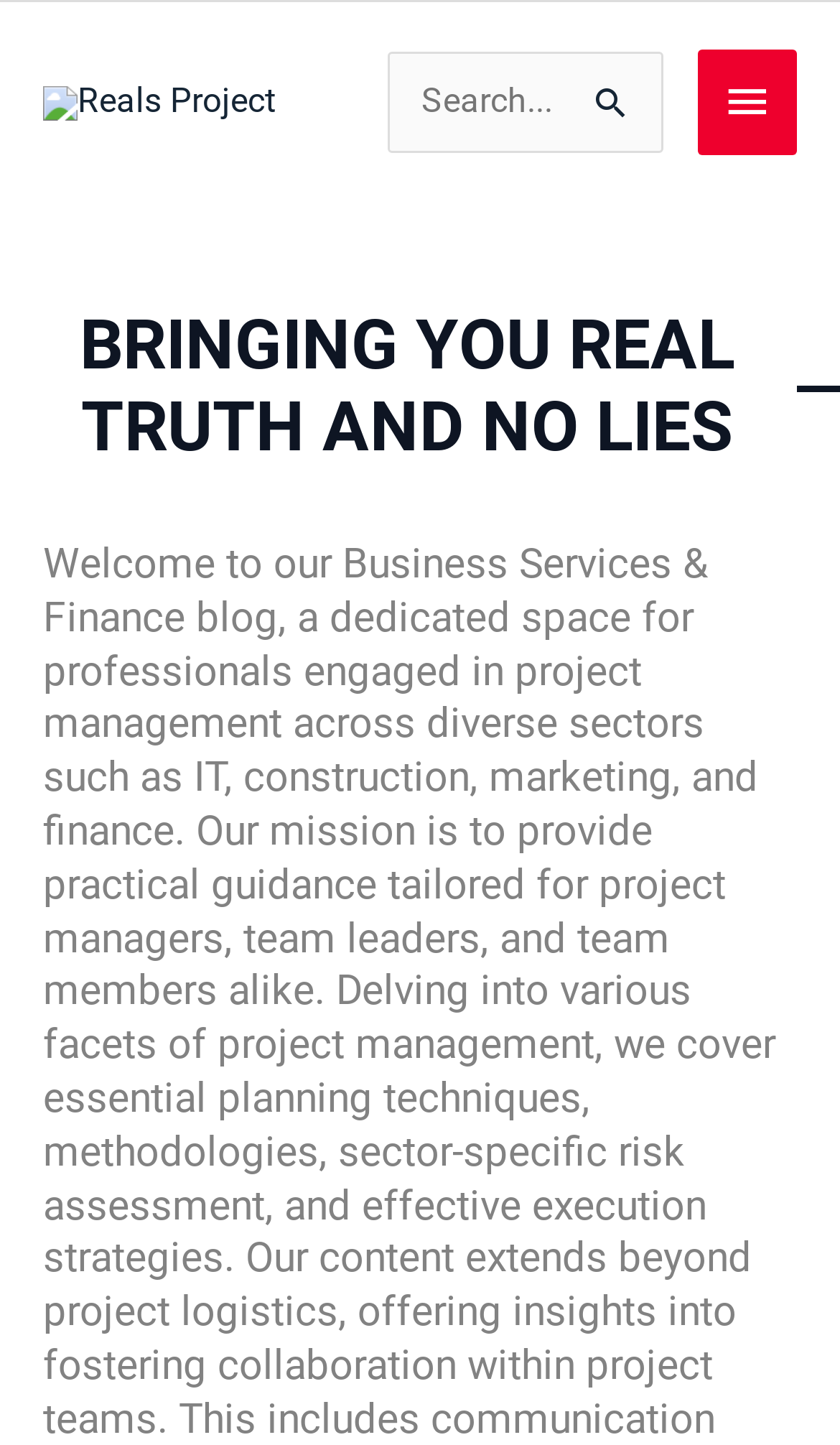What is the function of the button with a menu icon?
We need a detailed and exhaustive answer to the question. Please elaborate.

The button with a menu icon is located in the top-right corner of the webpage, and it is labeled as 'Main Menu'. This suggests that the function of the button is to open the main menu of the webpage.